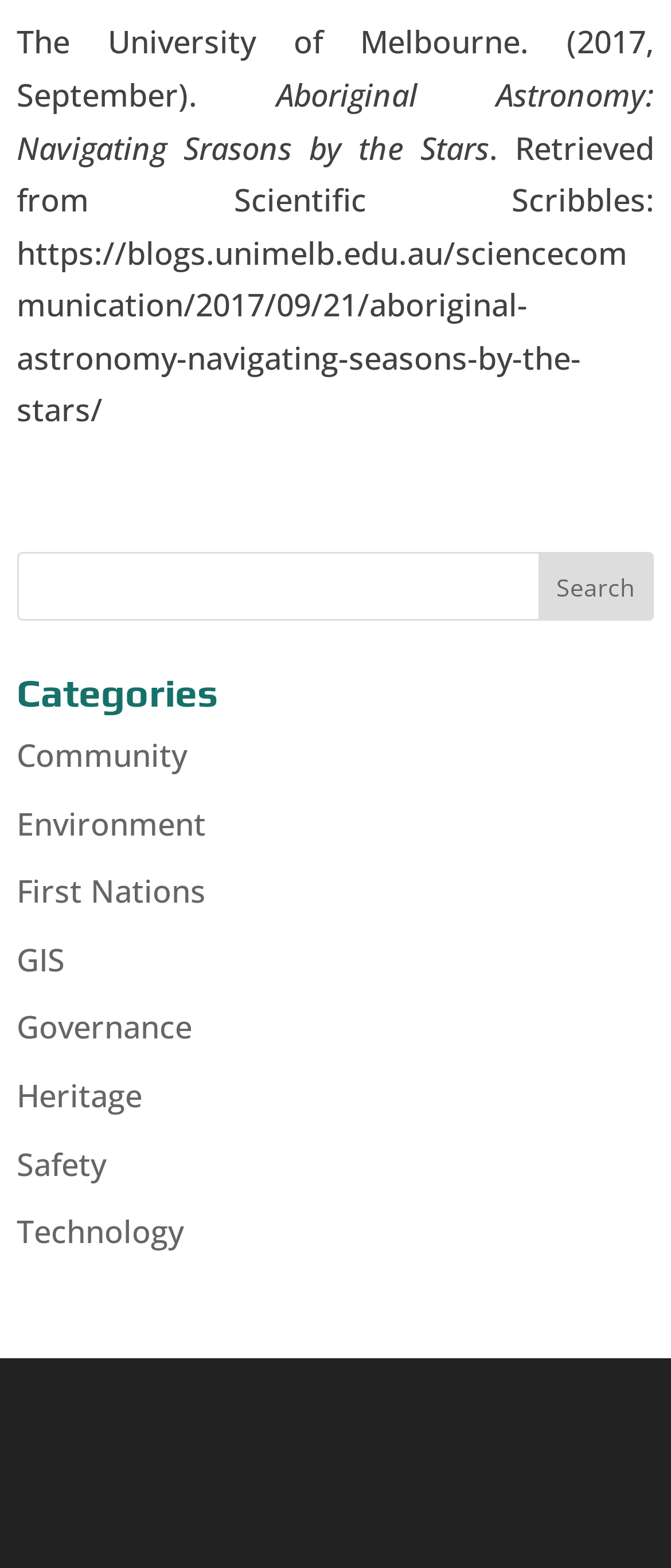Refer to the image and provide an in-depth answer to the question: 
What is the source of the article?

The third StaticText element contains the text '. Retrieved from Scientific Scribbles: https://blogs.unimelb.edu.au/sciencecommunication/2017/09/21/aboriginal-astronomy-navigating-seasons-by-the-stars/', which indicates that the article was retrieved from Scientific Scribbles.